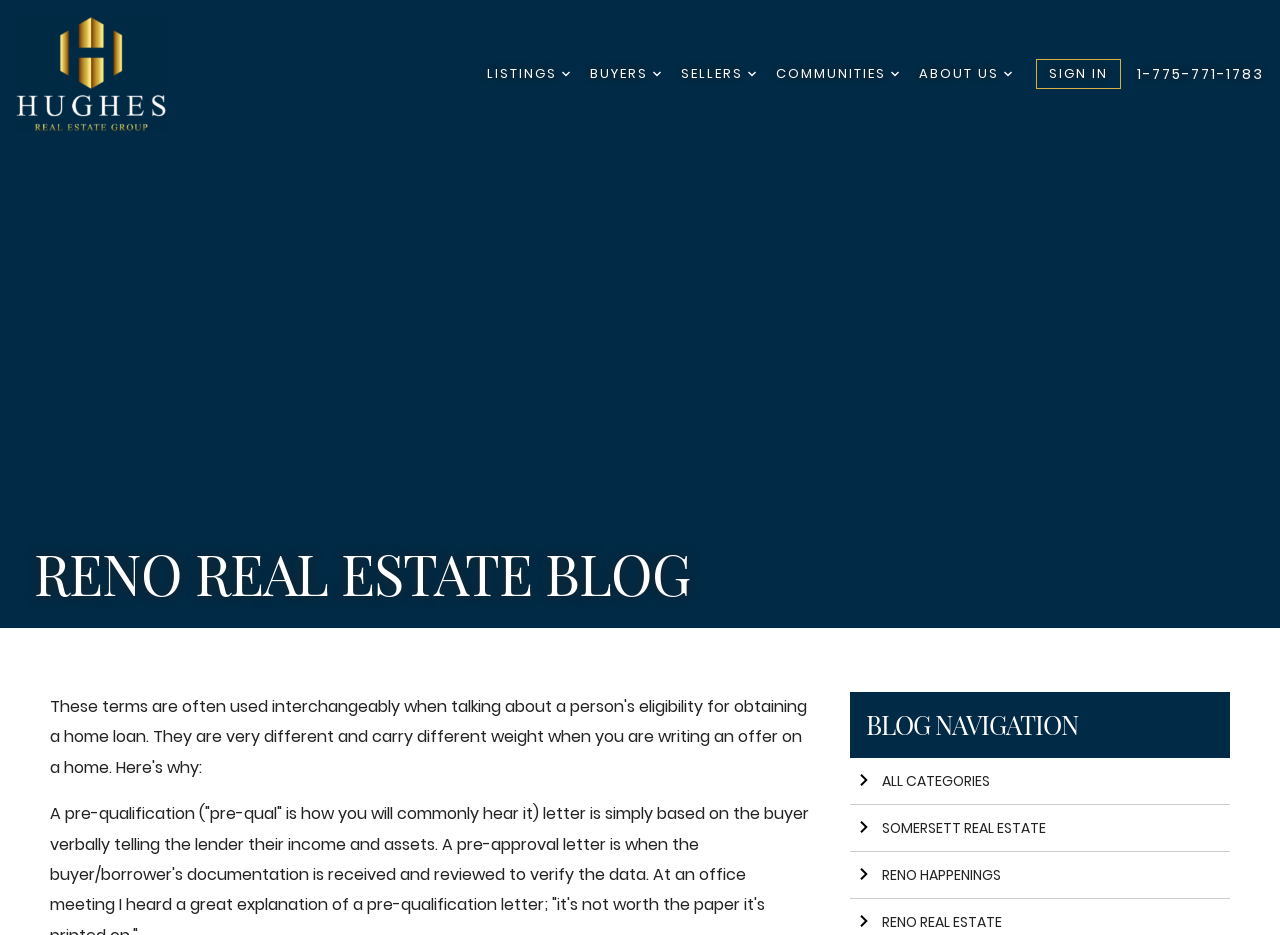How many dropdown arrows are there in the navigation menu?
Refer to the image and answer the question using a single word or phrase.

5